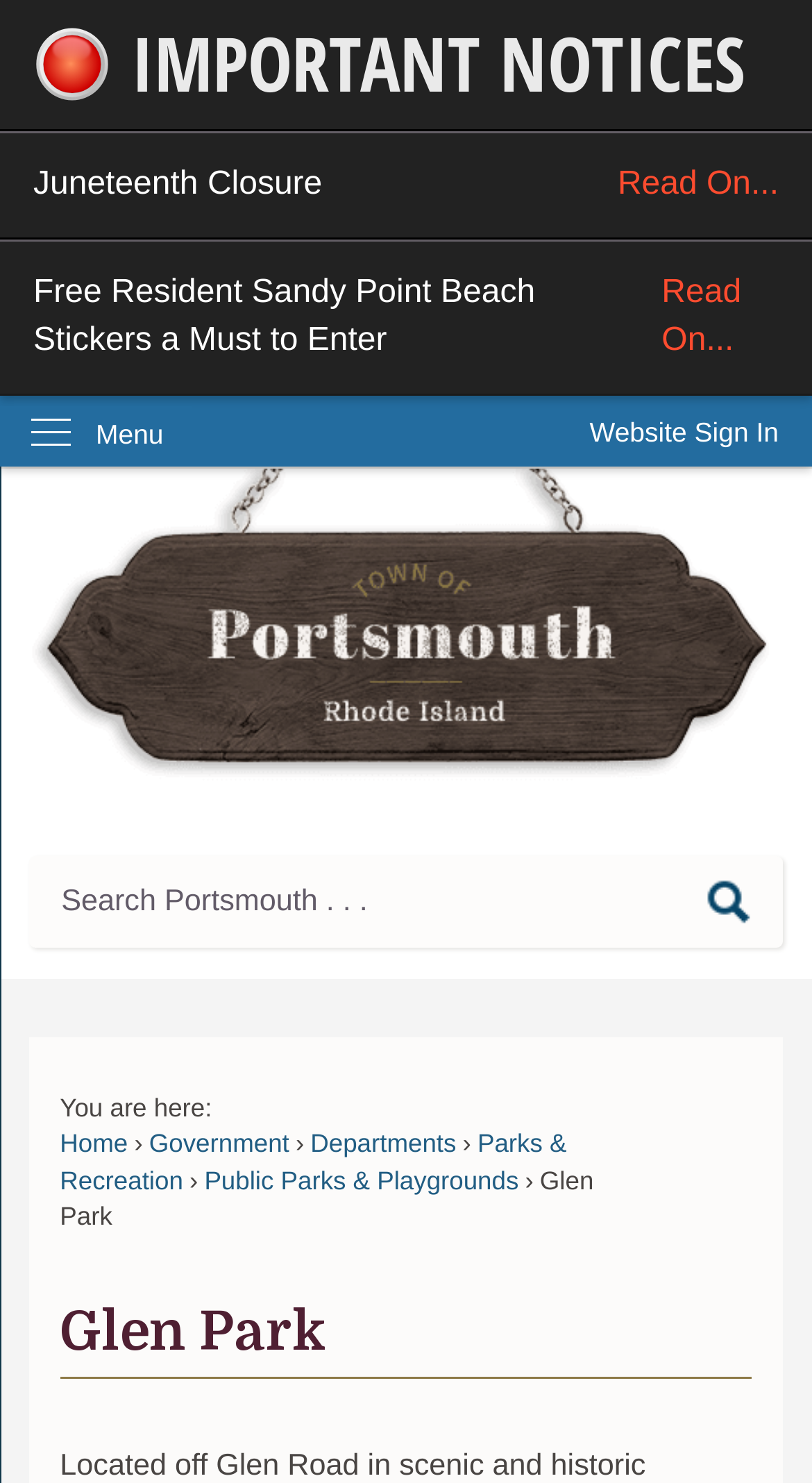What is the current page about?
Use the image to answer the question with a single word or phrase.

Glen Park information